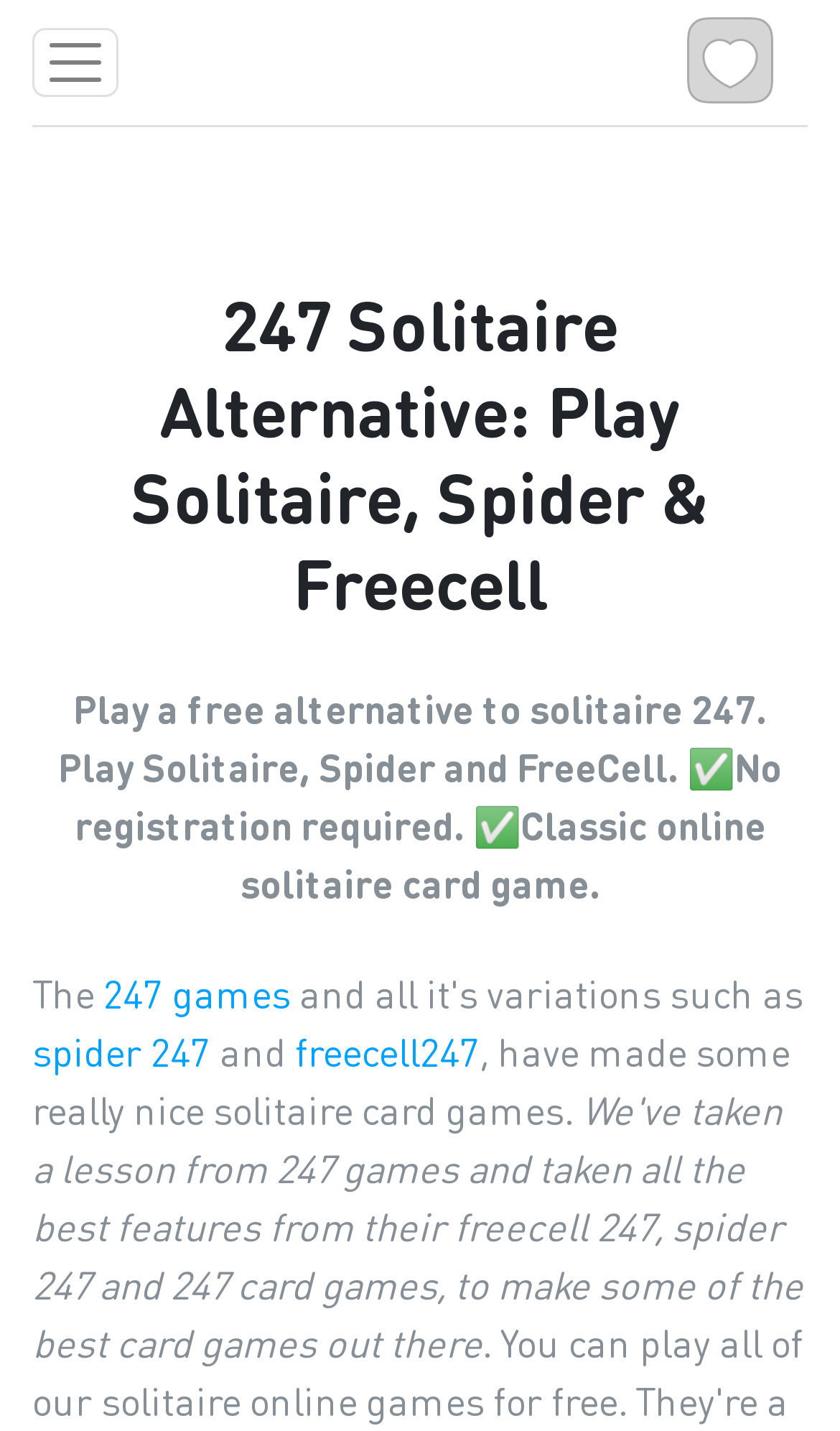Answer the question briefly using a single word or phrase: 
What type of solitaire card game is offered on this website?

Classic online solitaire card game